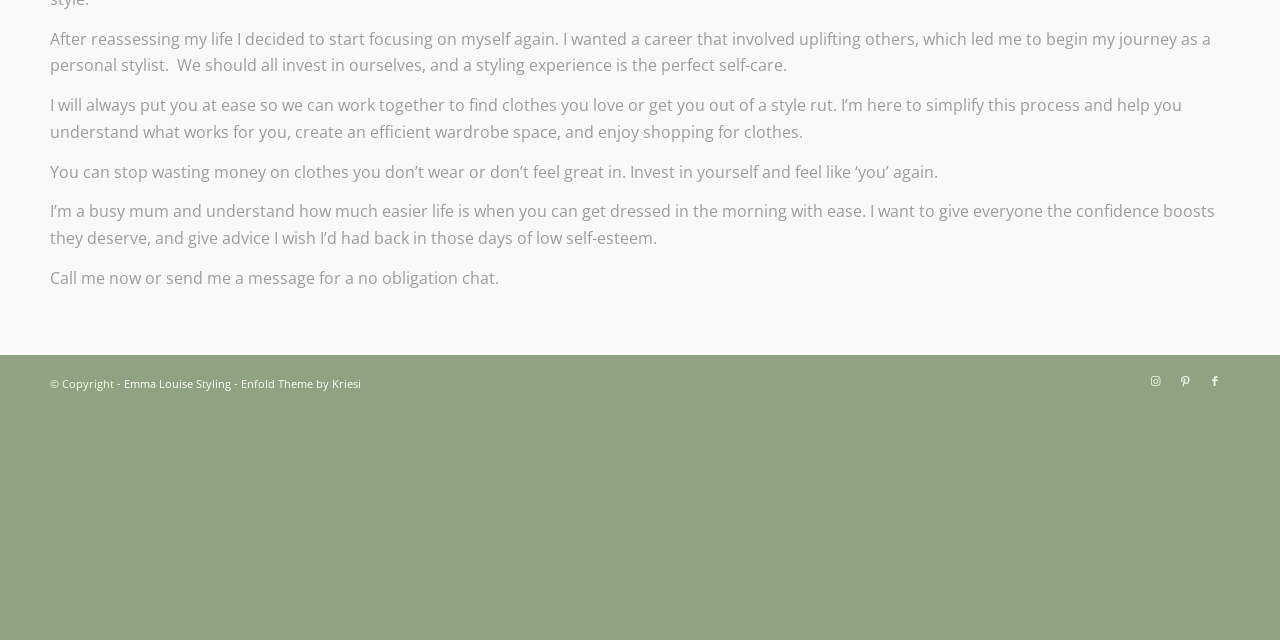Provide the bounding box coordinates for the UI element that is described as: "Facebook".

[0.938, 0.572, 0.961, 0.619]